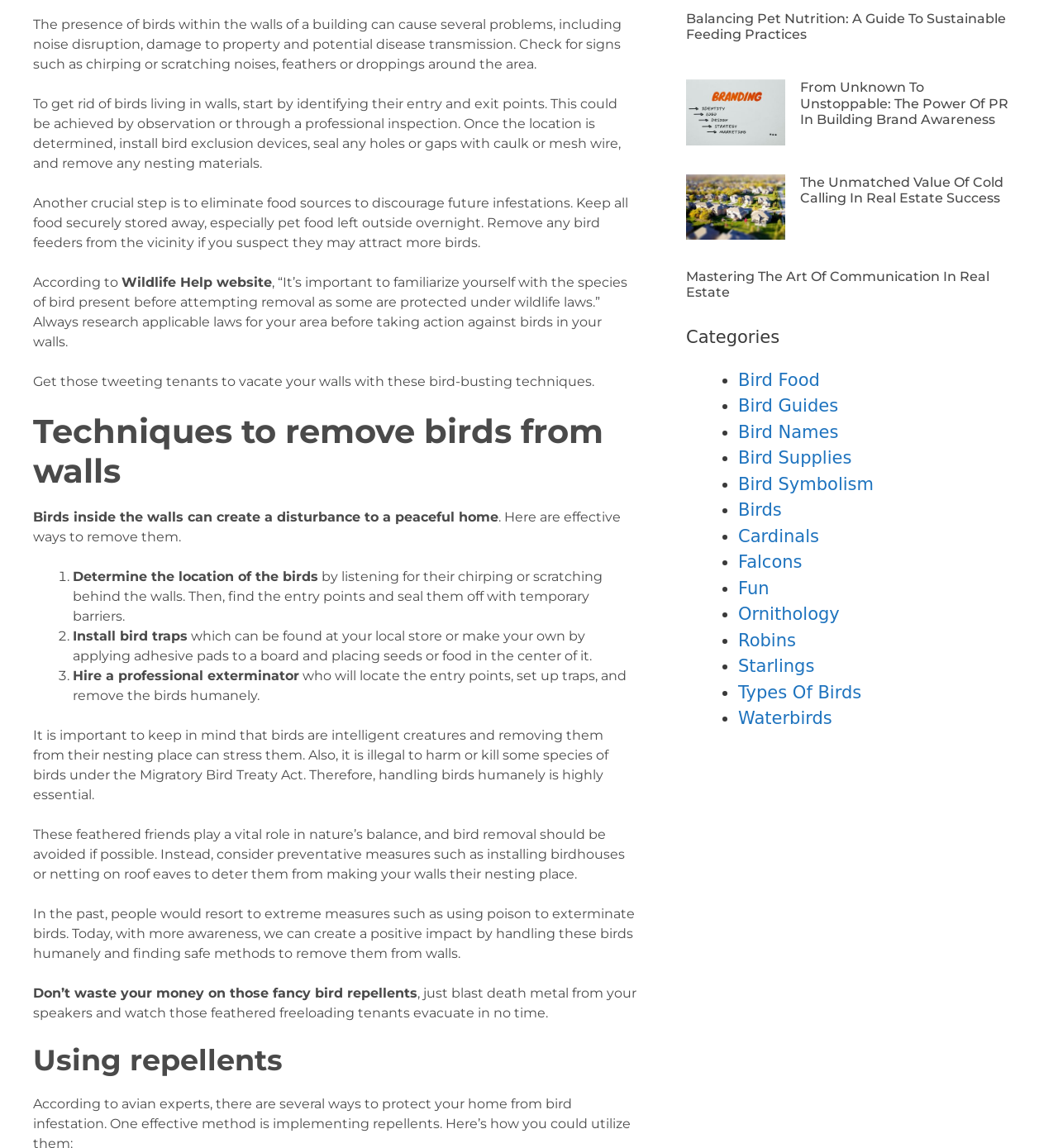Show the bounding box coordinates for the HTML element described as: "Types Of Birds".

[0.698, 0.594, 0.814, 0.612]